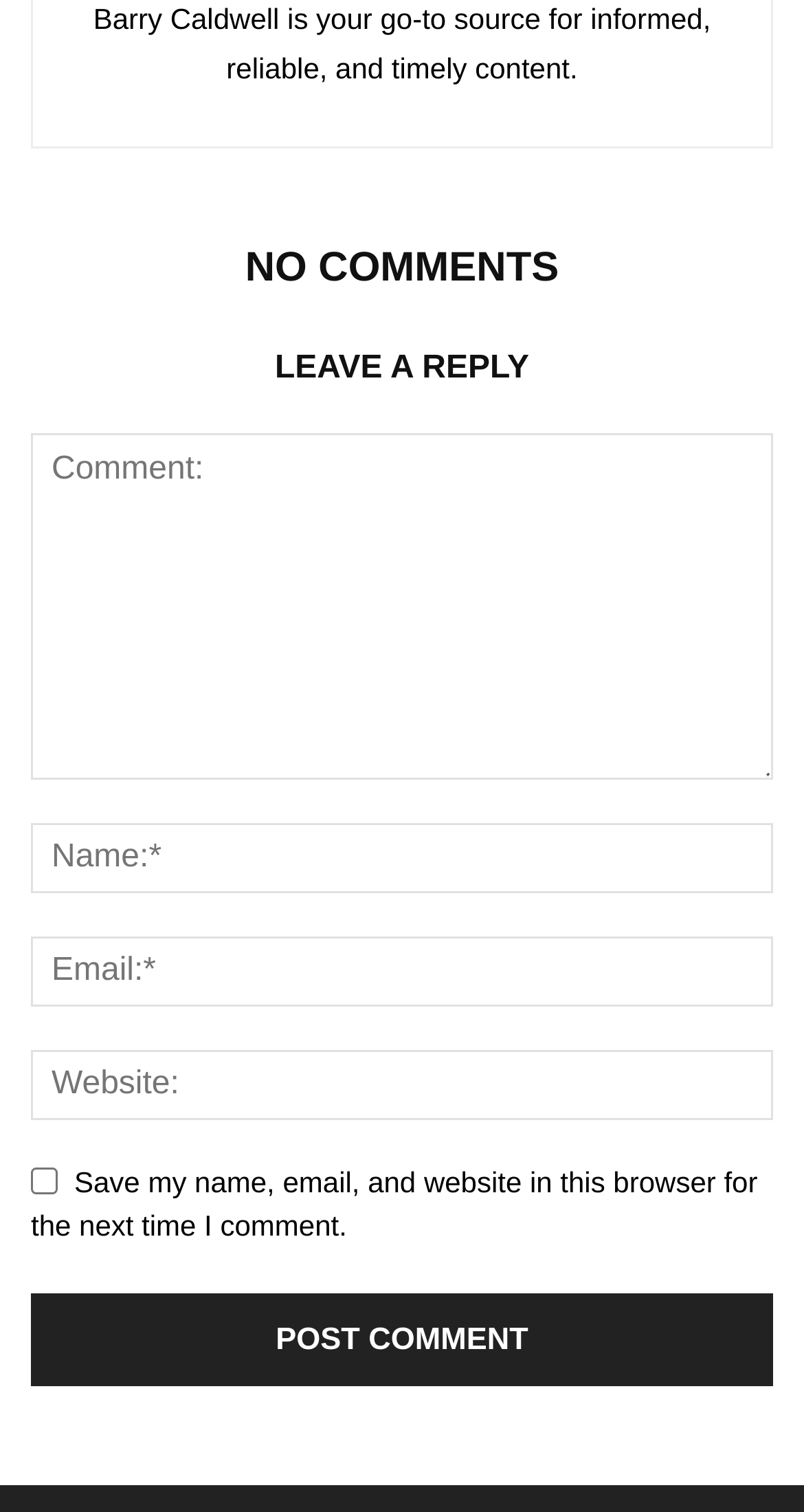Use a single word or phrase to answer this question: 
What is the text of the first heading?

NO COMMENTS